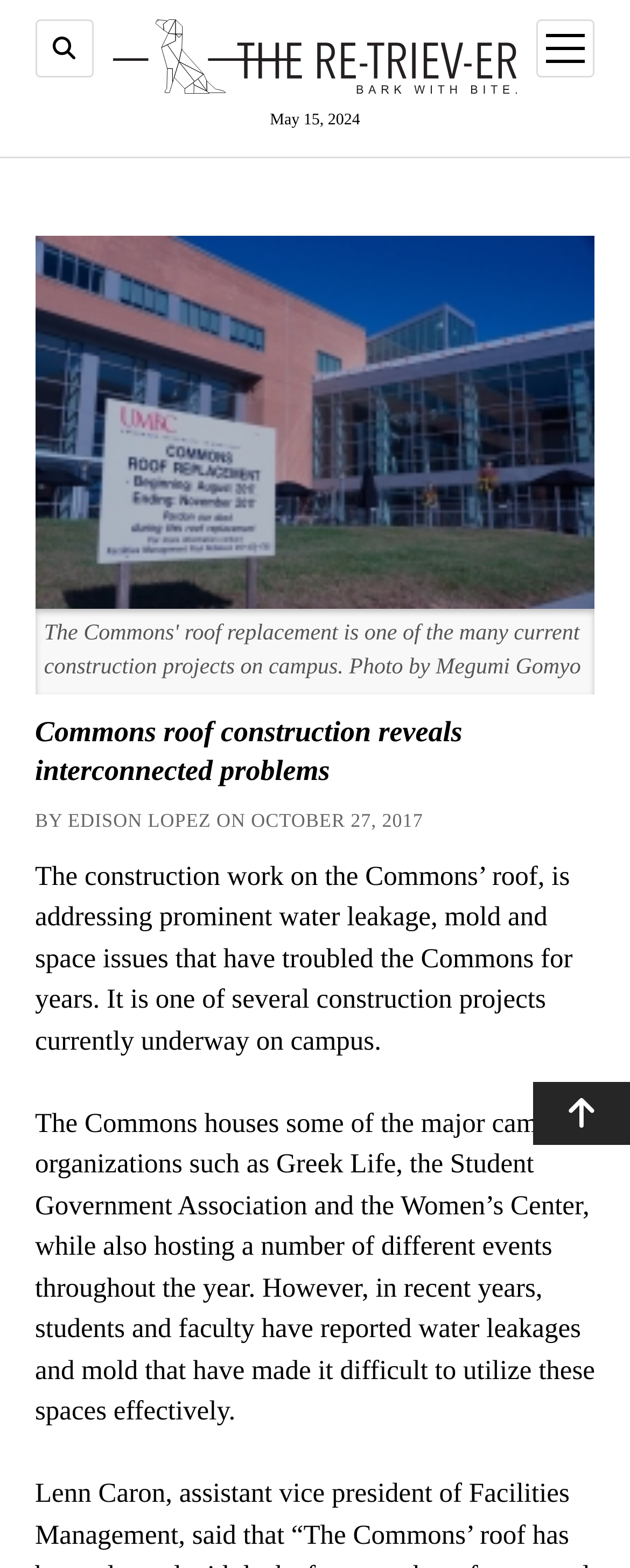Offer an extensive depiction of the webpage and its key elements.

The webpage appears to be a news article from "The Retriever" publication. At the top left, there is a button with a hamburger icon, and next to it, a link to "The Retriever" with an accompanying image. Below this, the date "May 15, 2024" is displayed. 

On the top right, there is another button to open a menu, which contains an image. Below this menu button, the main content of the article begins. The title of the article, "Commons roof construction reveals interconnected problems", is a heading that spans across the top of the content area. 

Below the title, the author's name, "BY EDISON LOPEZ ON OCTOBER 27, 2017", is displayed, followed by a paragraph of text that describes the construction work on the Commons' roof, addressing issues such as water leakage, mold, and space problems. 

Another paragraph below this explains that the Commons houses various campus organizations and hosts events, but has been plagued by water leakages and mold, making it difficult to utilize the spaces effectively. 

At the bottom right of the page, there is a button to scroll to the top of the page.